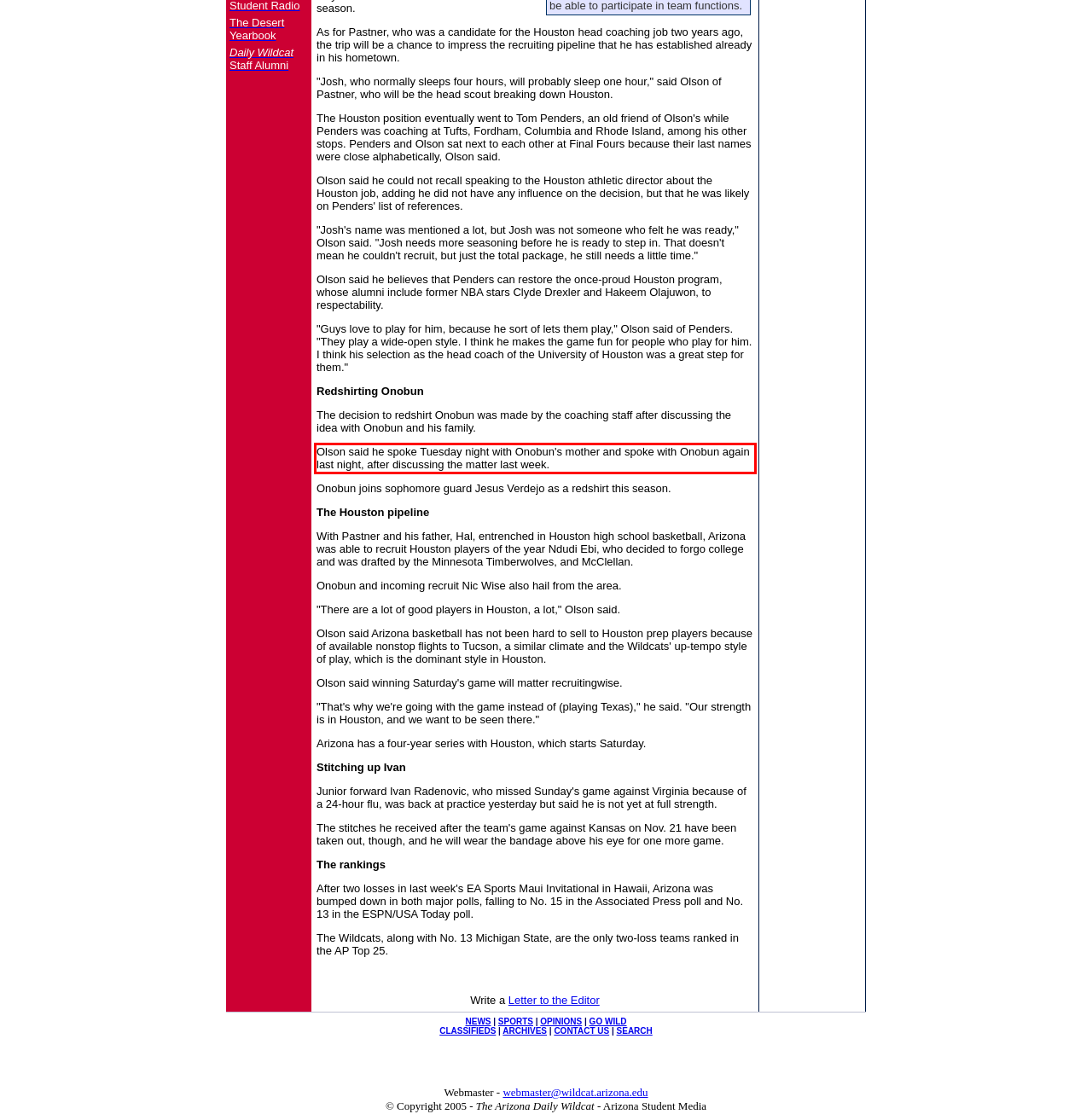Given a webpage screenshot, locate the red bounding box and extract the text content found inside it.

Olson said he spoke Tuesday night with Onobun's mother and spoke with Onobun again last night, after discussing the matter last week.